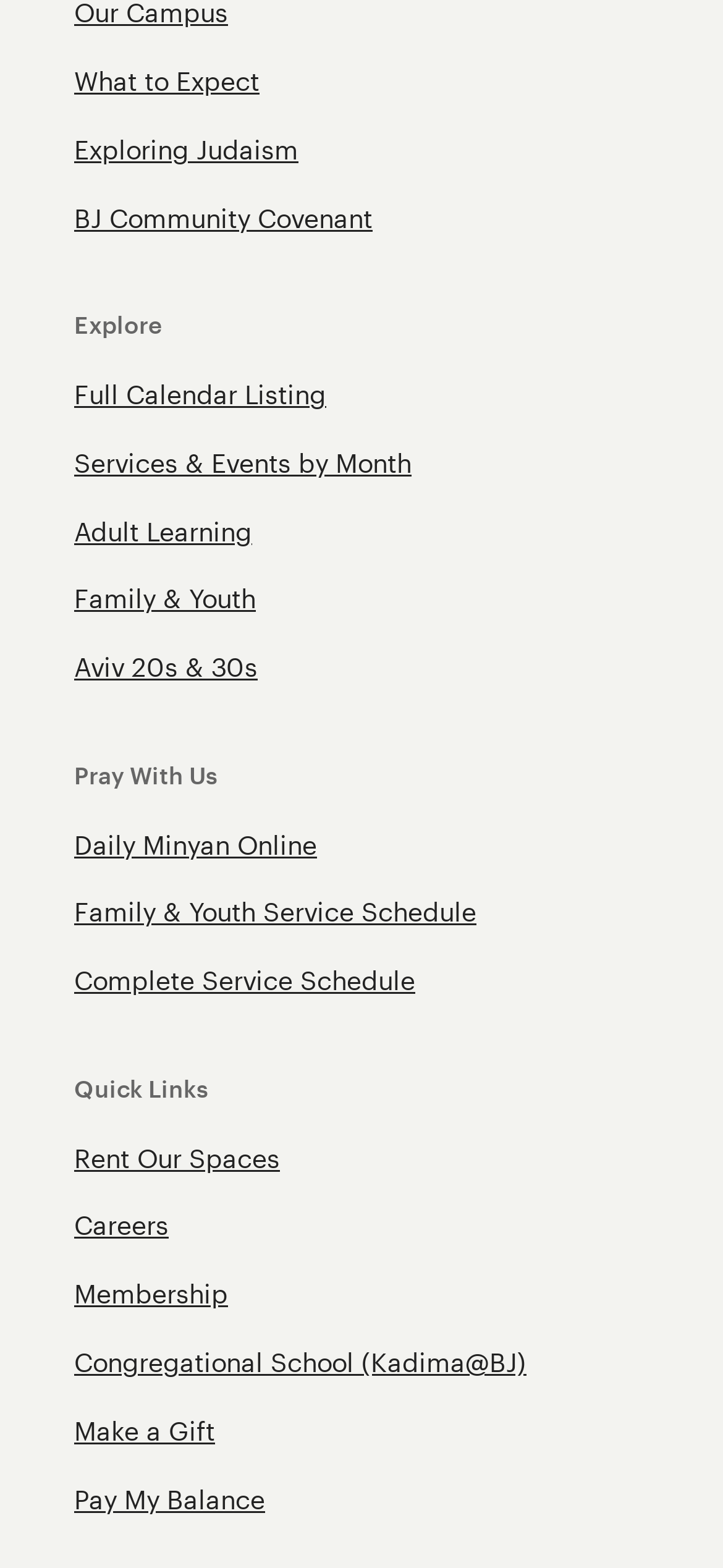Given the description "What to Expect", provide the bounding box coordinates of the corresponding UI element.

[0.103, 0.041, 0.359, 0.063]